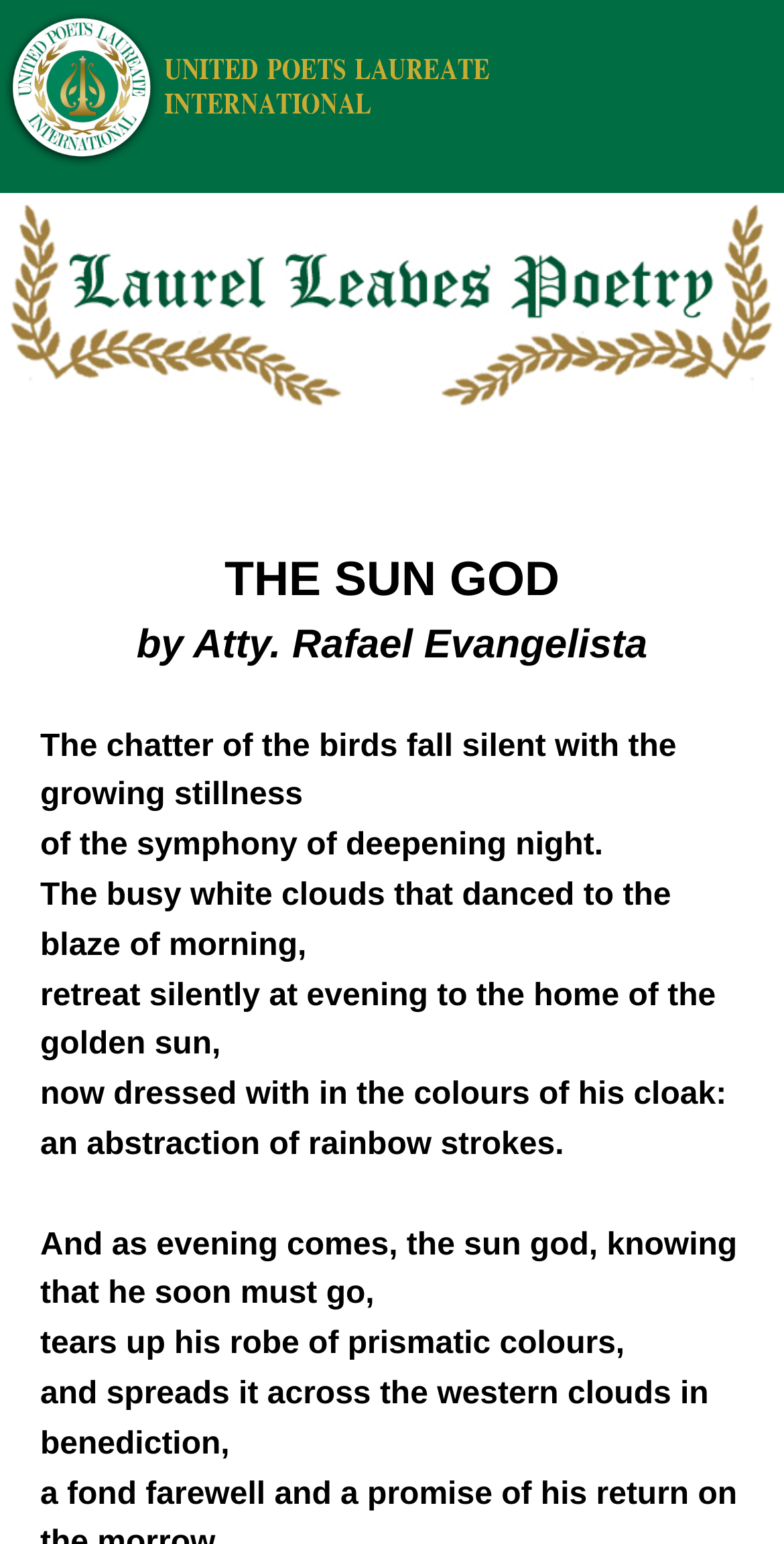Offer an extensive depiction of the webpage and its key elements.

The webpage is dedicated to a poem titled "THE SUN GOD" by Atty. Rafael Evangelista, as indicated by the heading. At the top-left corner, there is a link to the UPLI Logo, accompanied by an image of the logo. Below the logo, there is a larger image of "Laurel Leaves Poetry".

The poem "THE SUN GOD" is presented in a series of paragraphs, with each line of the poem displayed as a separate StaticText element. The poem starts with the line "The chatter of the birds fall silent with the growing stillness" and continues with descriptions of the natural world, including the sun, clouds, and evening sky. The poem is arranged in a vertical column, with each line positioned below the previous one.

The overall layout of the webpage is simple, with a focus on presenting the poem in a clear and readable format. The UPLI Logo and the "Laurel Leaves Poetry" image are positioned at the top, while the poem takes up the majority of the page.